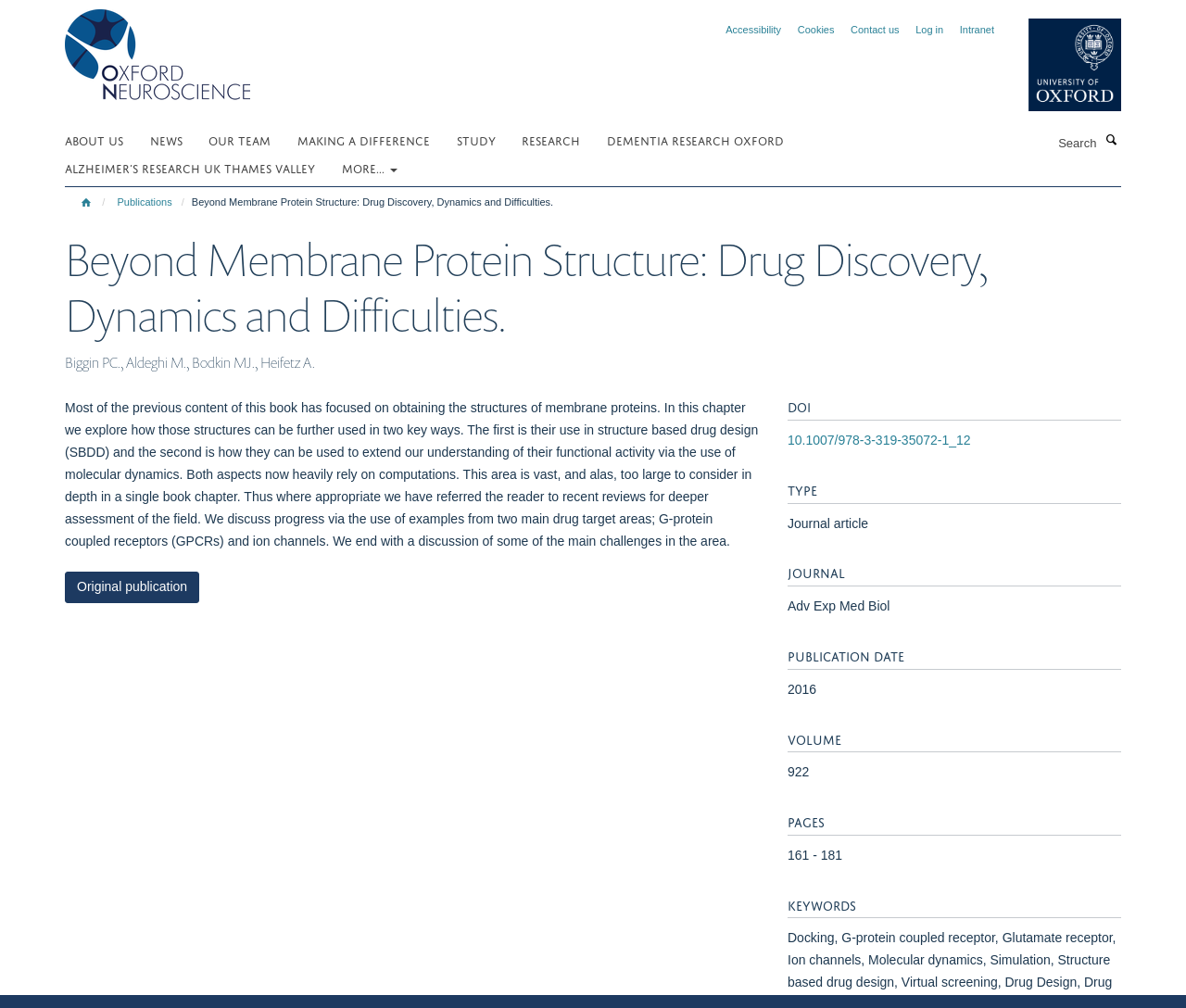Please determine the bounding box coordinates of the element's region to click in order to carry out the following instruction: "Search for a keyword". The coordinates should be four float numbers between 0 and 1, i.e., [left, top, right, bottom].

[0.816, 0.13, 0.929, 0.155]